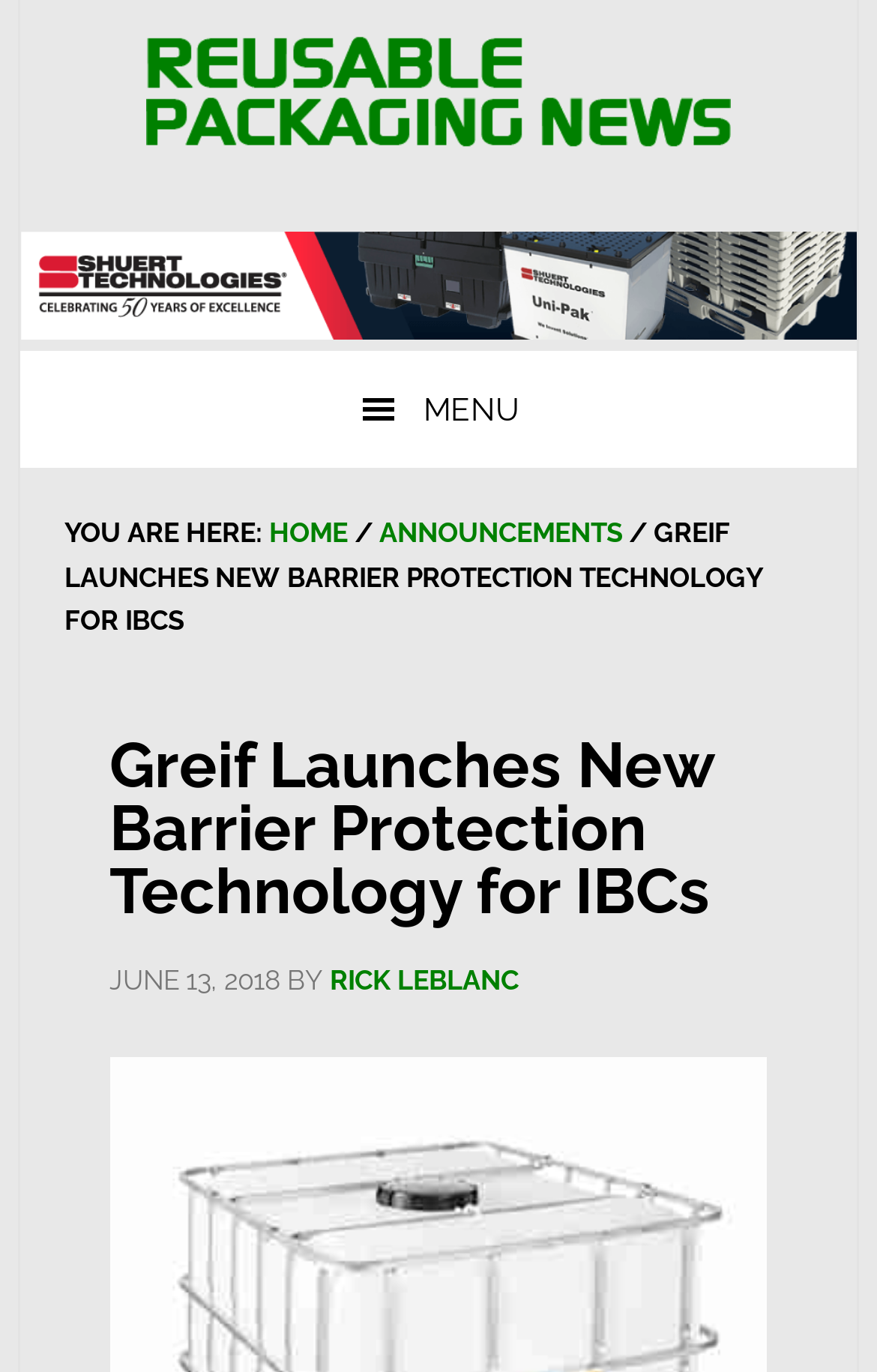Is the menu button expanded?
Answer with a single word or short phrase according to what you see in the image.

False